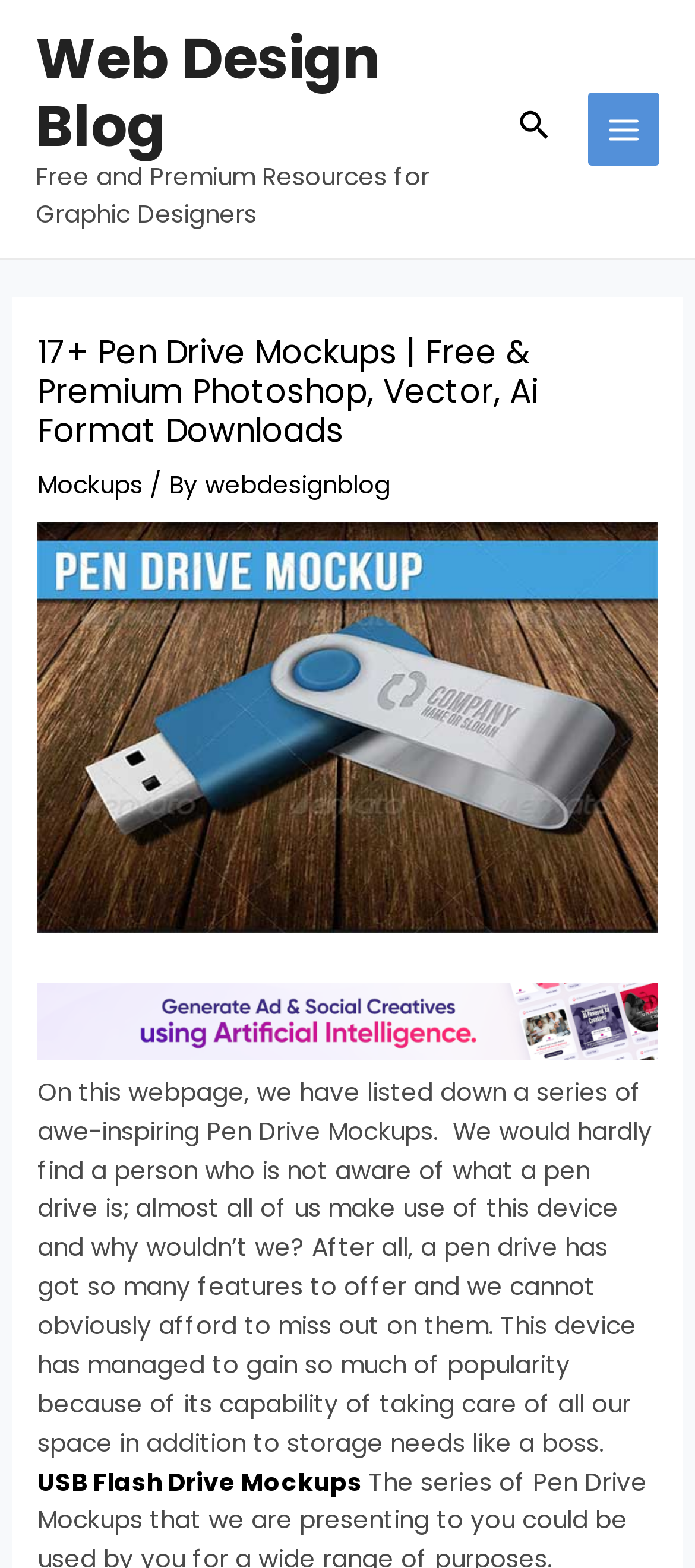Please find the bounding box for the UI element described by: "USB Flash Drive Mockups".

[0.054, 0.934, 0.521, 0.956]